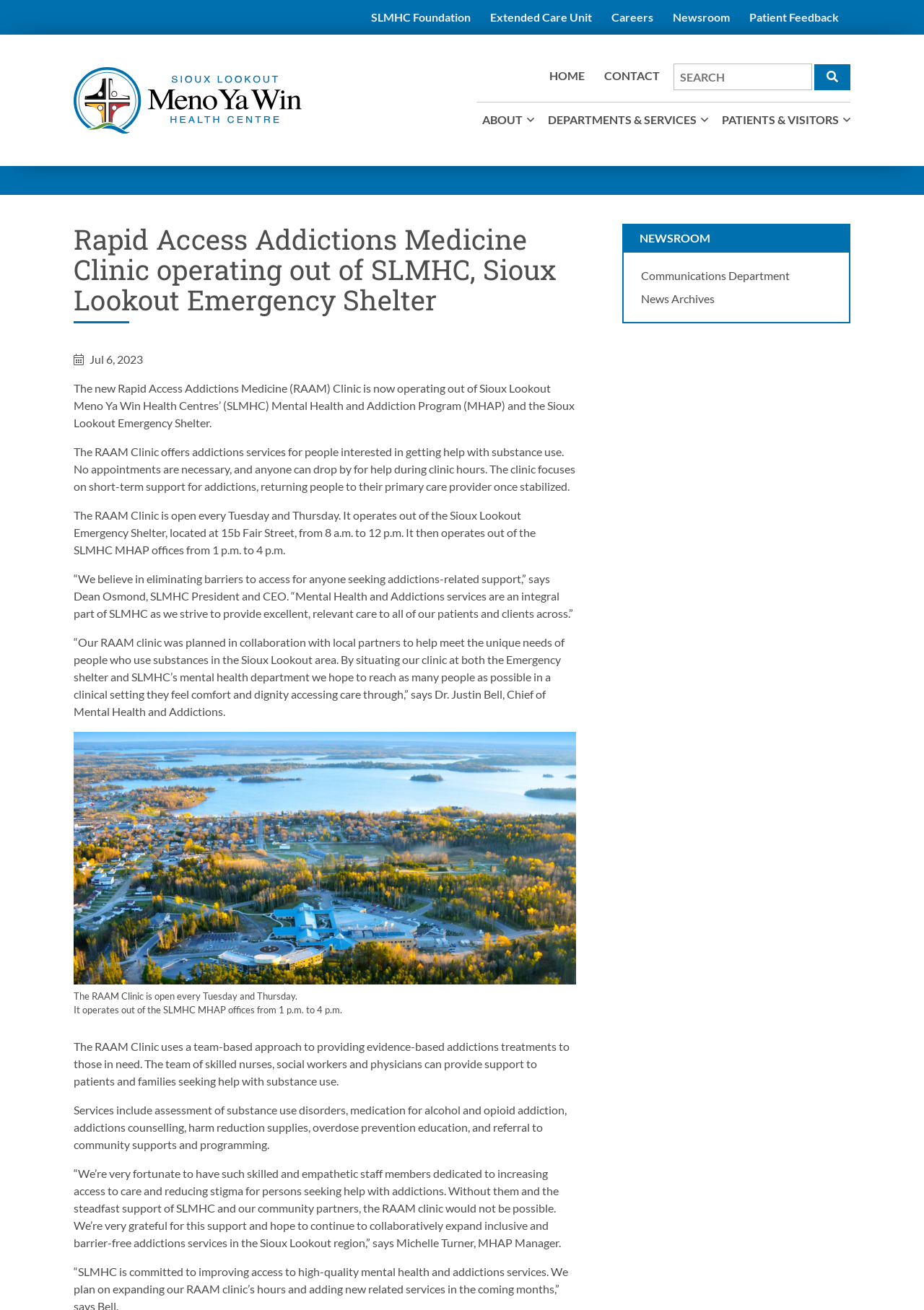Provide the bounding box coordinates of the HTML element described by the text: "News Archives". The coordinates should be in the format [left, top, right, bottom] with values between 0 and 1.

[0.694, 0.22, 0.773, 0.235]